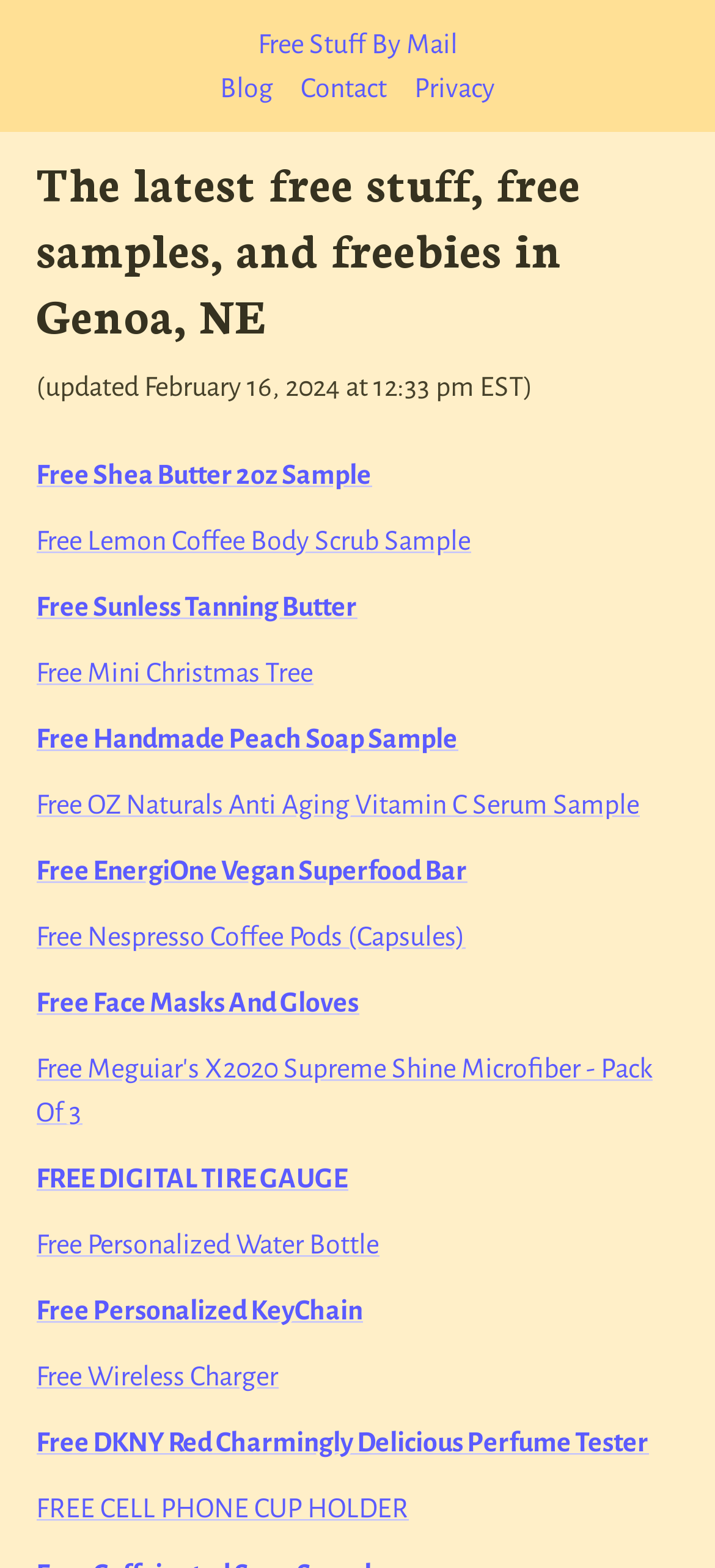Give the bounding box coordinates for this UI element: "Free Personalized KeyChain". The coordinates should be four float numbers between 0 and 1, arranged as [left, top, right, bottom].

[0.05, 0.826, 0.506, 0.845]